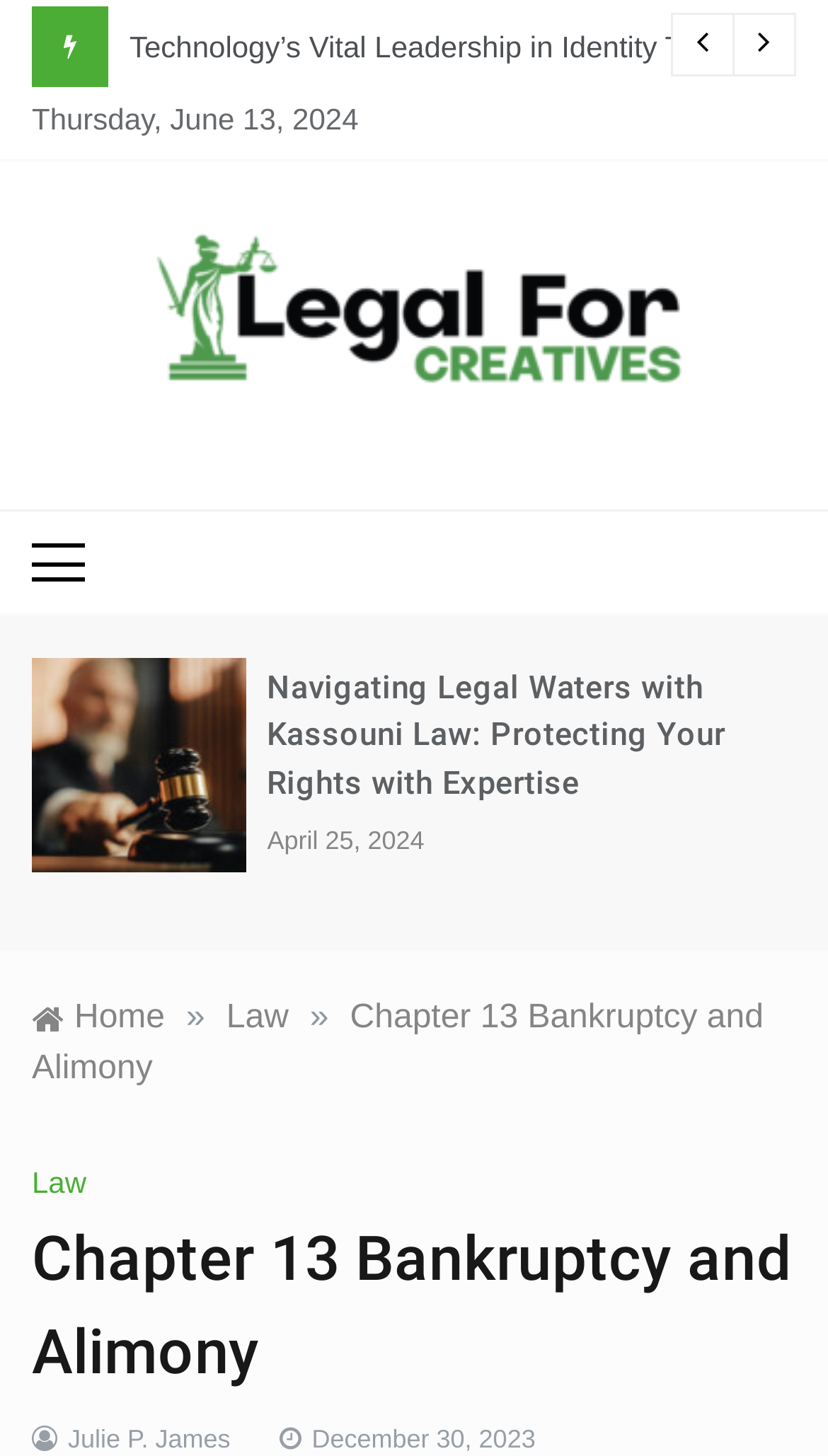Extract the bounding box for the UI element that matches this description: "Twitter".

None